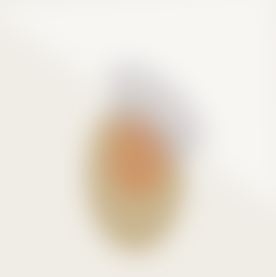Please provide a brief answer to the question using only one word or phrase: 
What is the background of the image?

Soft and neutral